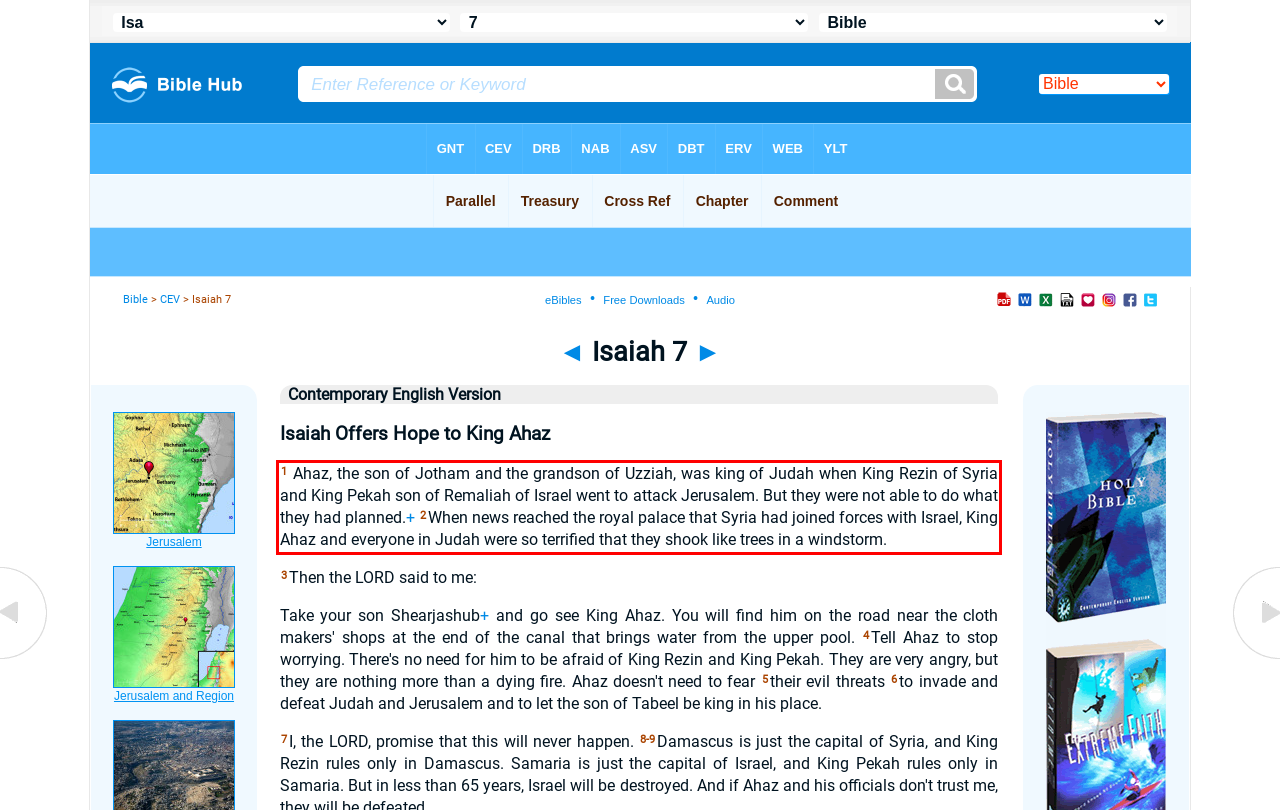Analyze the screenshot of the webpage and extract the text from the UI element that is inside the red bounding box.

1 Ahaz, the son of Jotham and the grandson of Uzziah, was king of Judah when King Rezin of Syria and King Pekah son of Remaliah of Israel went to attack Jerusalem. But they were not able to do what they had planned.+ 2When news reached the royal palace that Syria had joined forces with Israel, King Ahaz and everyone in Judah were so terrified that they shook like trees in a windstorm.